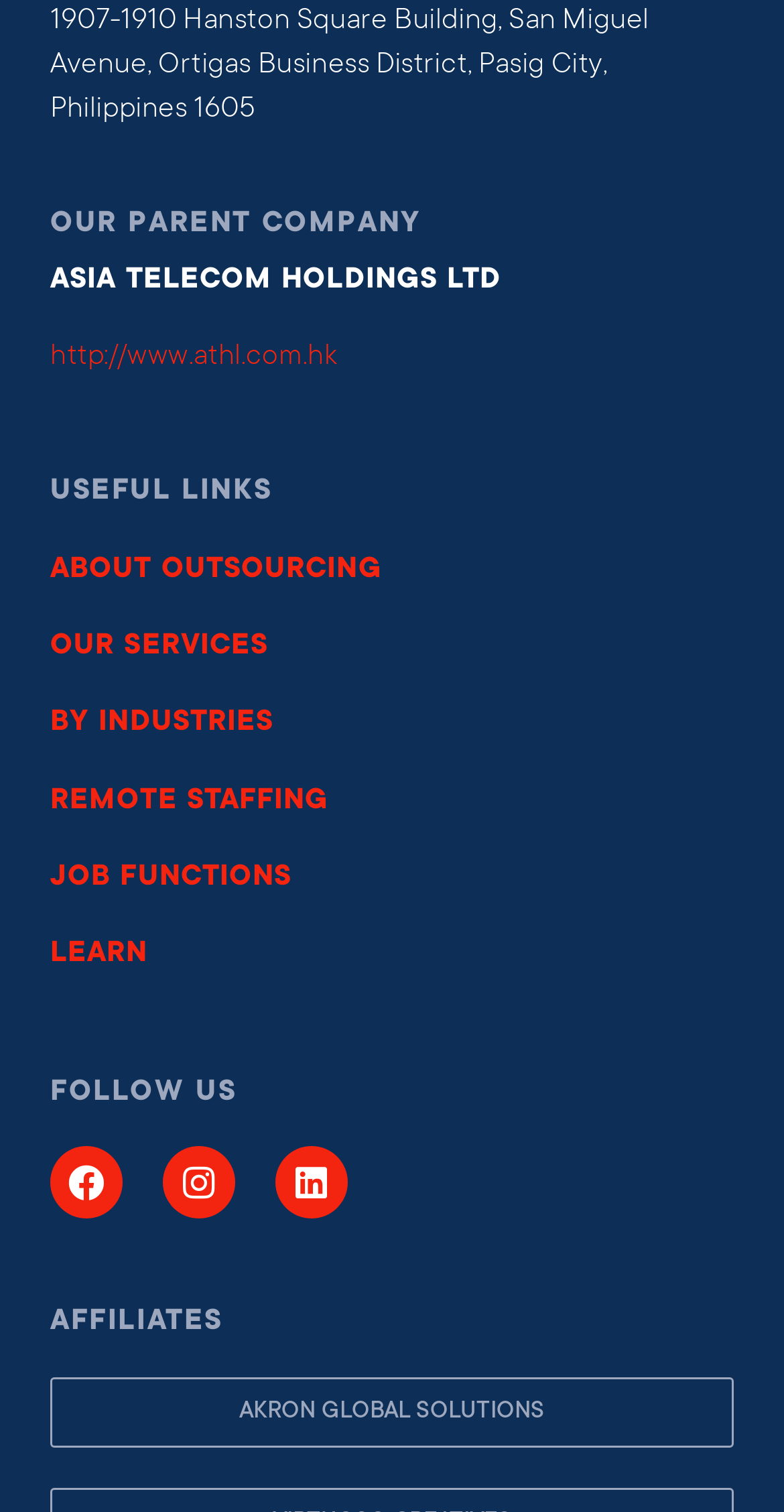What is the last link in the 'USEFUL LINKS' section? Based on the image, give a response in one word or a short phrase.

LEARN